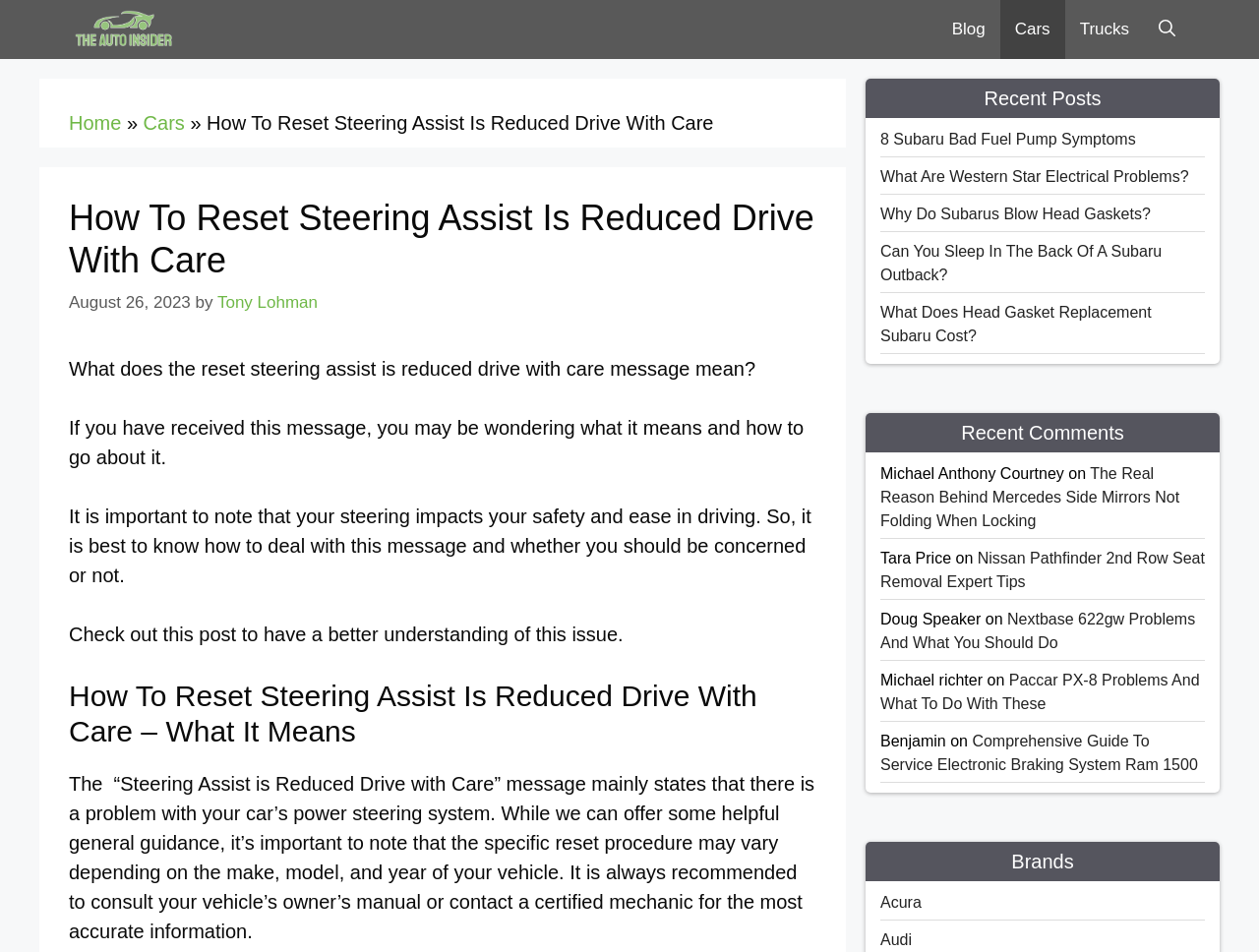Who wrote the post 'How To Reset Steering Assist Is Reduced Drive With Care'?
Provide an in-depth answer to the question, covering all aspects.

The author of the post 'How To Reset Steering Assist Is Reduced Drive With Care' is Tony Lohman, as indicated by the link 'Tony Lohman' next to the text 'by'.